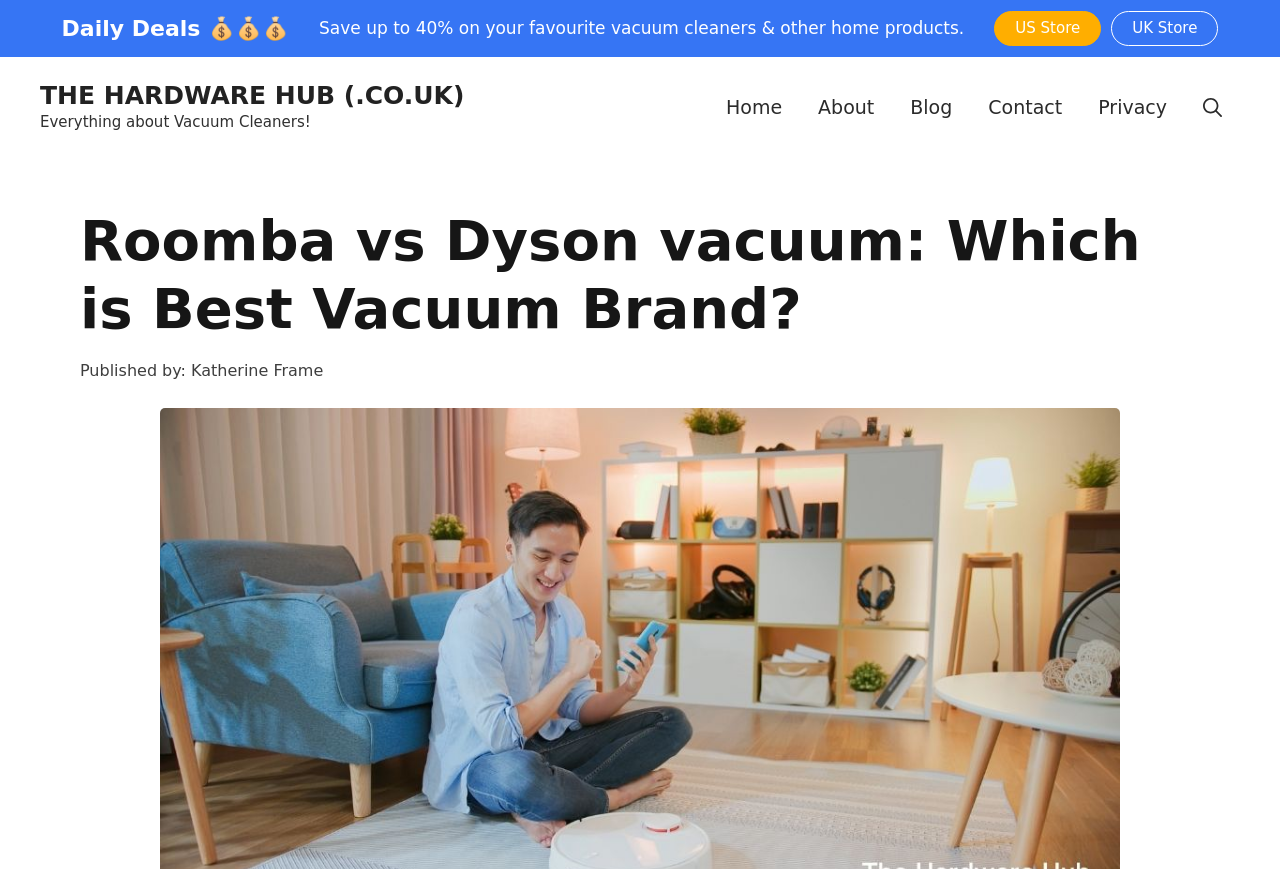Who is the author of the current article?
Answer briefly with a single word or phrase based on the image.

Katherine Frame